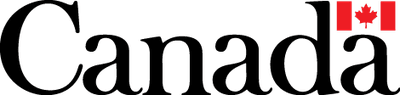What does the logo often symbolize?
Based on the screenshot, answer the question with a single word or phrase.

Government initiatives, programs, and services